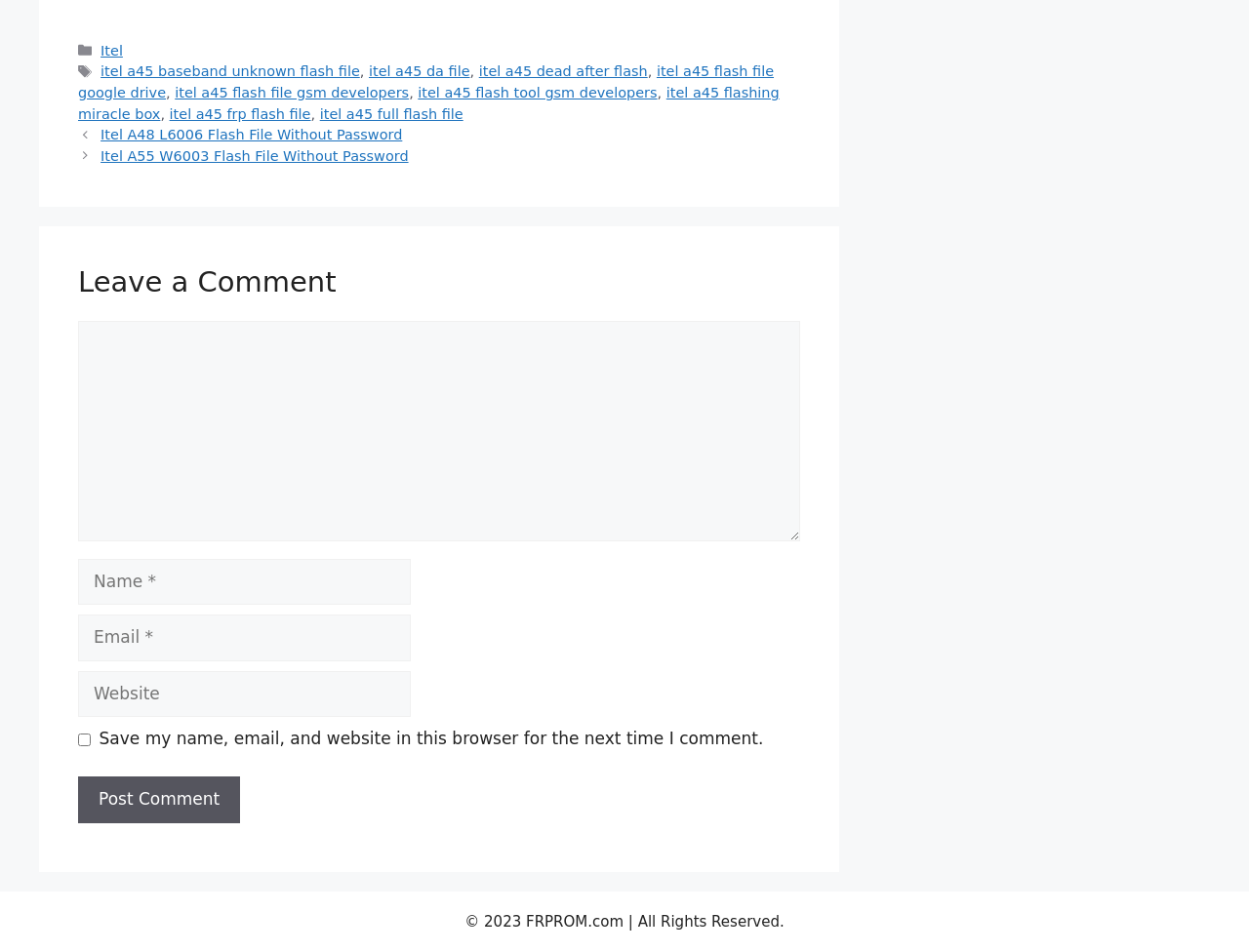How many links are present in the 'Posts' navigation section? Using the information from the screenshot, answer with a single word or phrase.

2